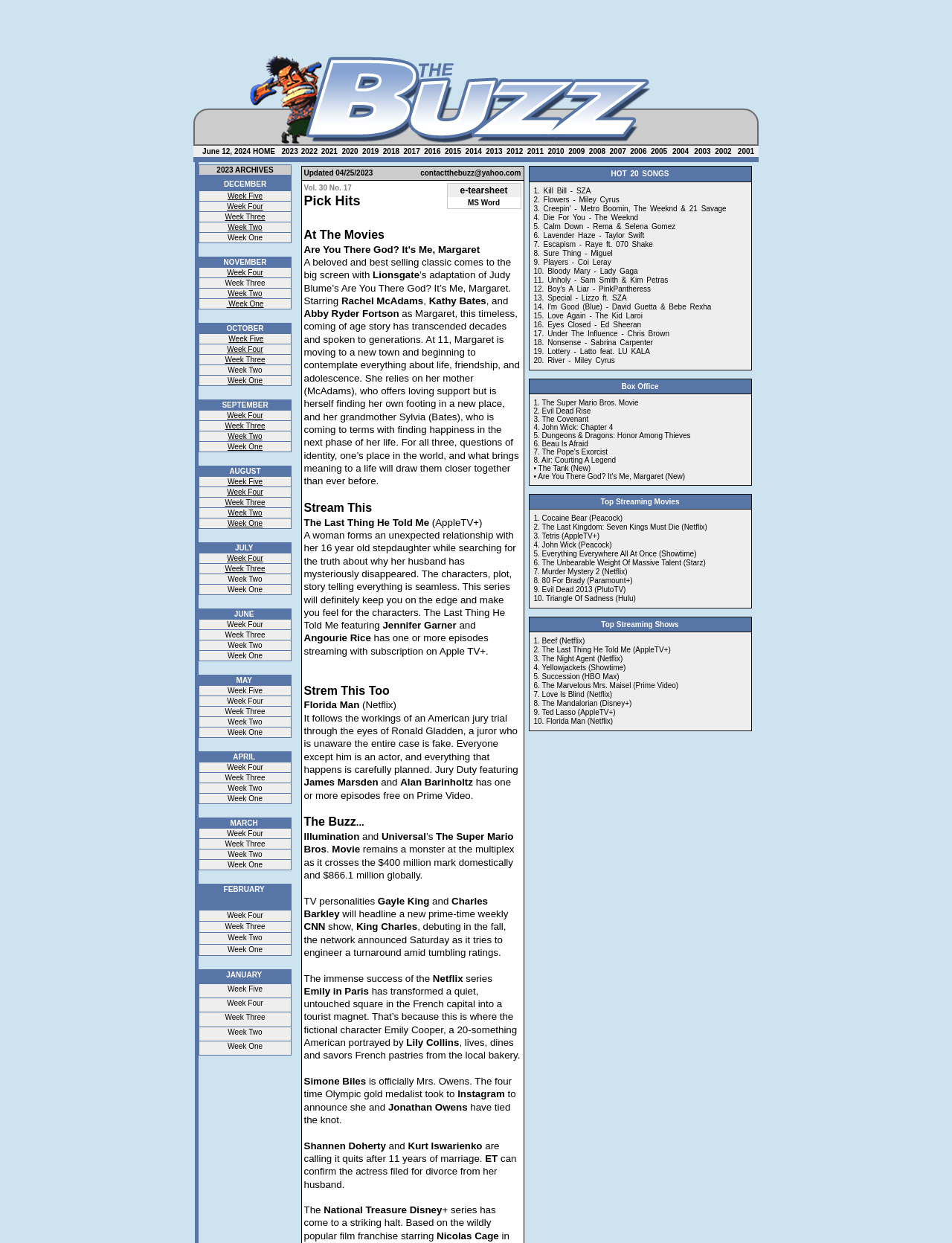Identify the bounding box coordinates for the UI element described by the following text: "Week Four". Provide the coordinates as four float numbers between 0 and 1, in the format [left, top, right, bottom].

[0.238, 0.733, 0.276, 0.74]